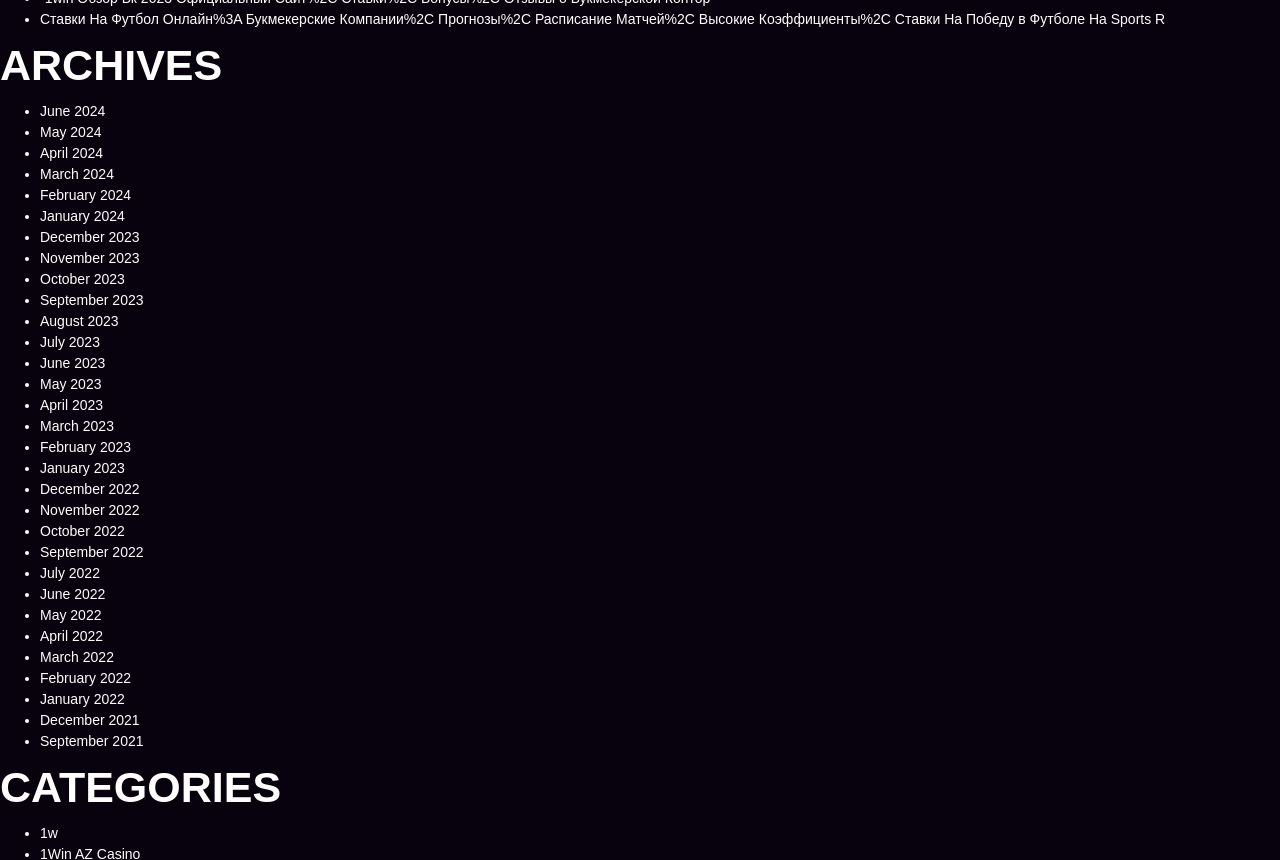Locate the bounding box coordinates of the clickable region necessary to complete the following instruction: "View 1Win AZ Casino". Provide the coordinates in the format of four float numbers between 0 and 1, i.e., [left, top, right, bottom].

[0.031, 0.684, 0.11, 0.702]